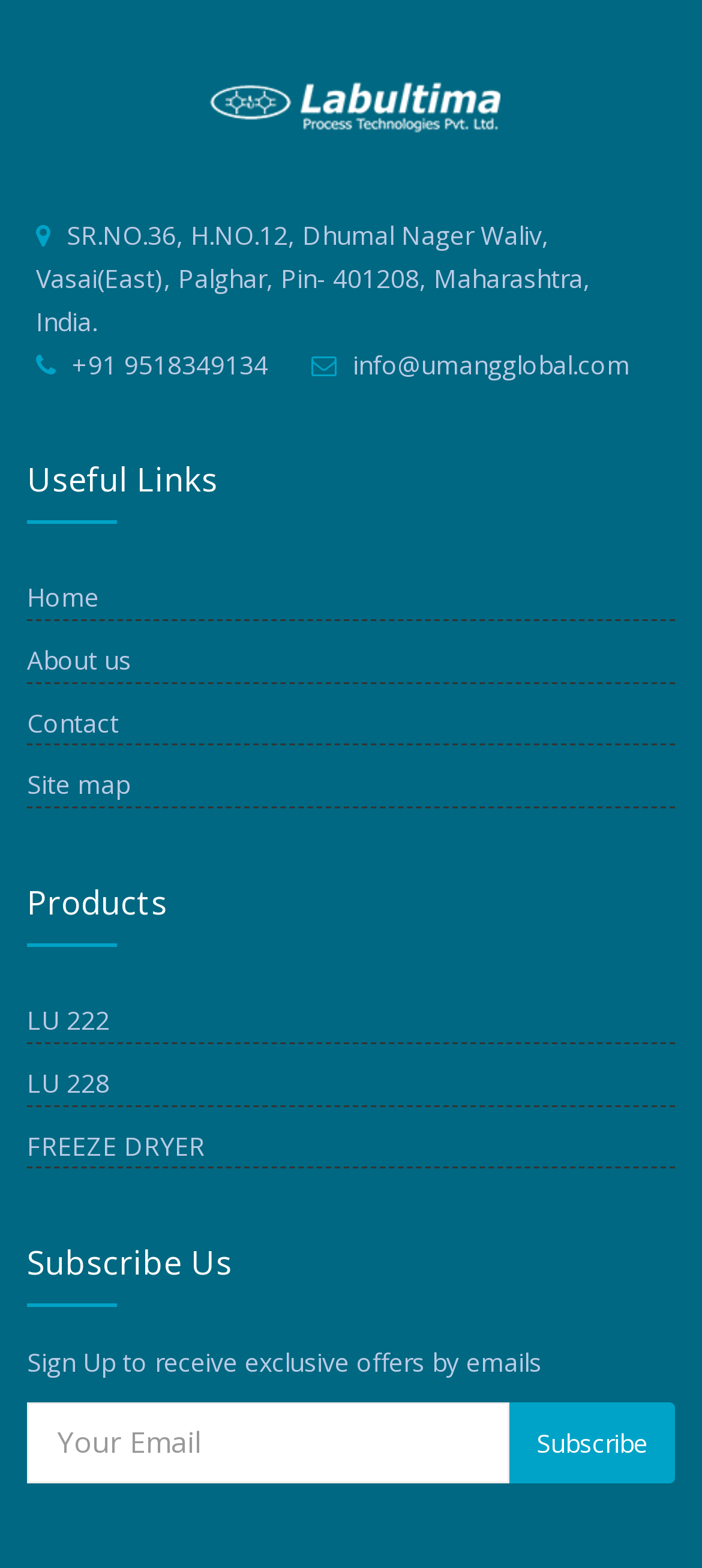Give a short answer using one word or phrase for the question:
What is the company's email address?

info@umangglobal.com